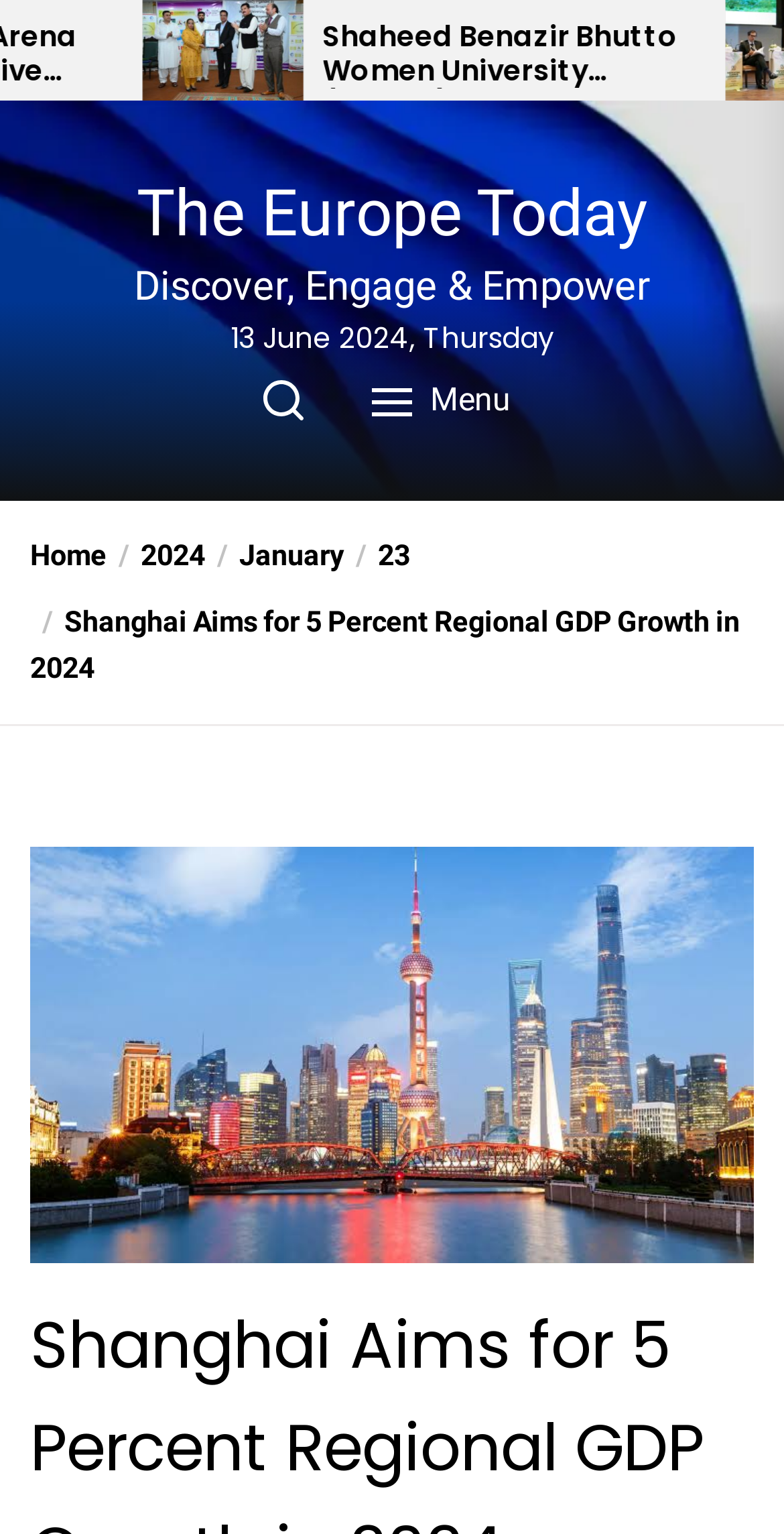Find the bounding box coordinates of the clickable element required to execute the following instruction: "Visit 'The Europe Today' website". Provide the coordinates as four float numbers between 0 and 1, i.e., [left, top, right, bottom].

[0.174, 0.114, 0.826, 0.164]